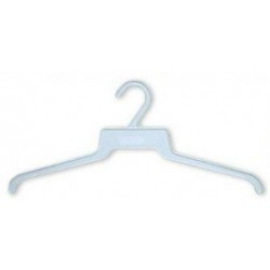Compose a detailed narrative for the image.

This image features a sturdy white plastic hanger, commonly used for hanging clothes. The design is practical, with a swivel hook for easy access and arrangement. Ideal for both personal and commercial use, this hanger offers a reliable solution for keeping garments organized and wrinkle-free. Available in a length of 18 inches, it is perfect for a variety of clothing items. The product is sold at a price of $109.95, and it's part of a collection that emphasizes durability and functionality, making it a great choice for retailers looking for high-quality hangers.